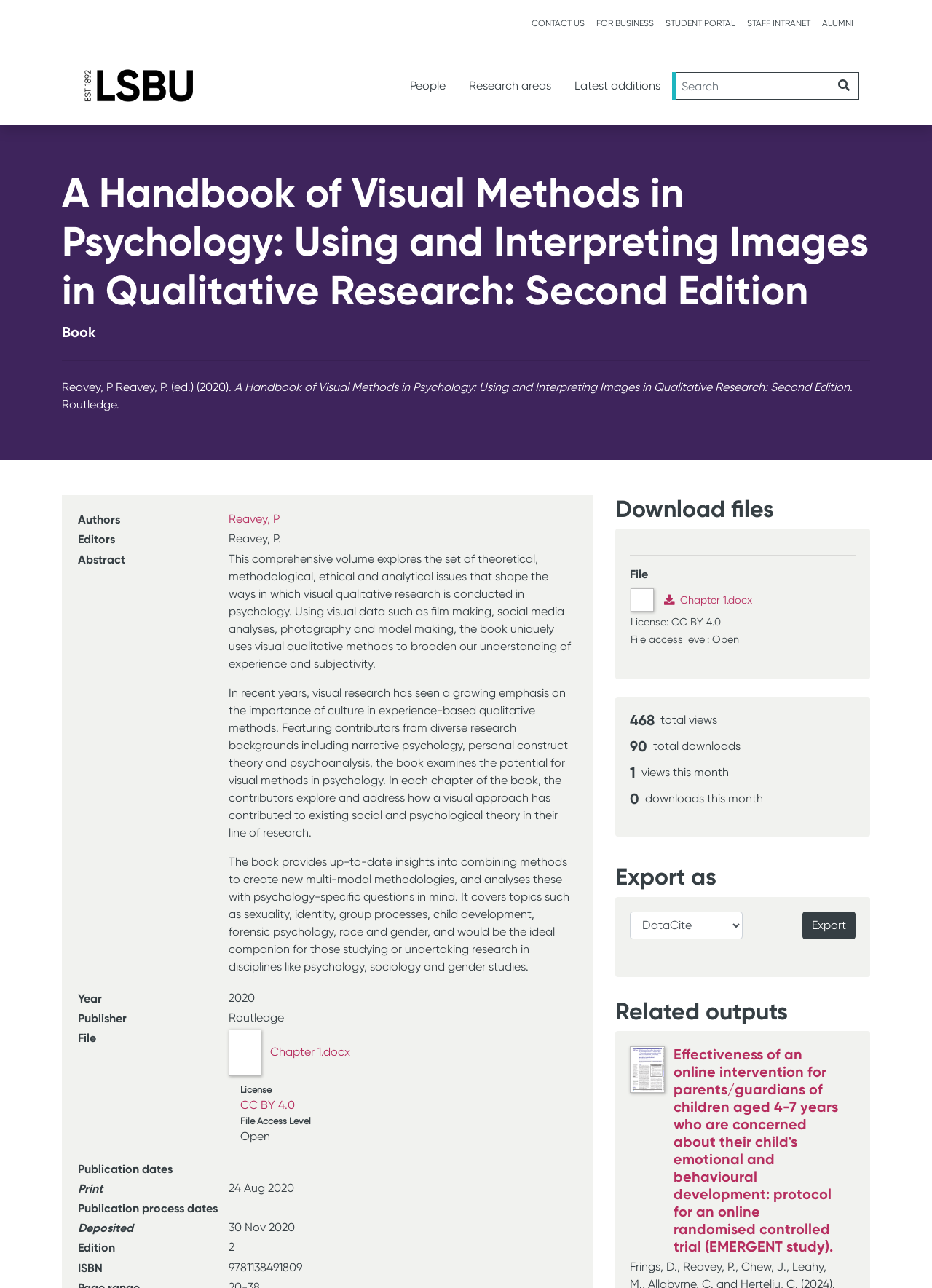What is the license of the downloadable file?
Kindly offer a detailed explanation using the data available in the image.

The license of the downloadable file can be found in the link element with the text 'CC BY 4.0'. This link element is located in the 'Download files' section of the webpage and has a bounding box coordinate of [0.257, 0.853, 0.316, 0.863].